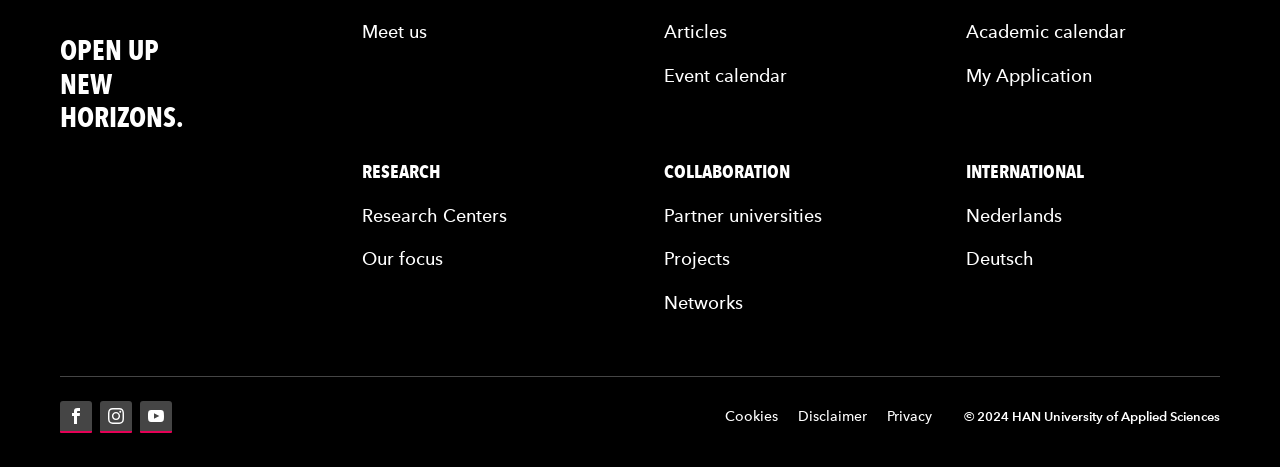Provide your answer in a single word or phrase: 
What type of content is available on the website?

Research, Articles, Events